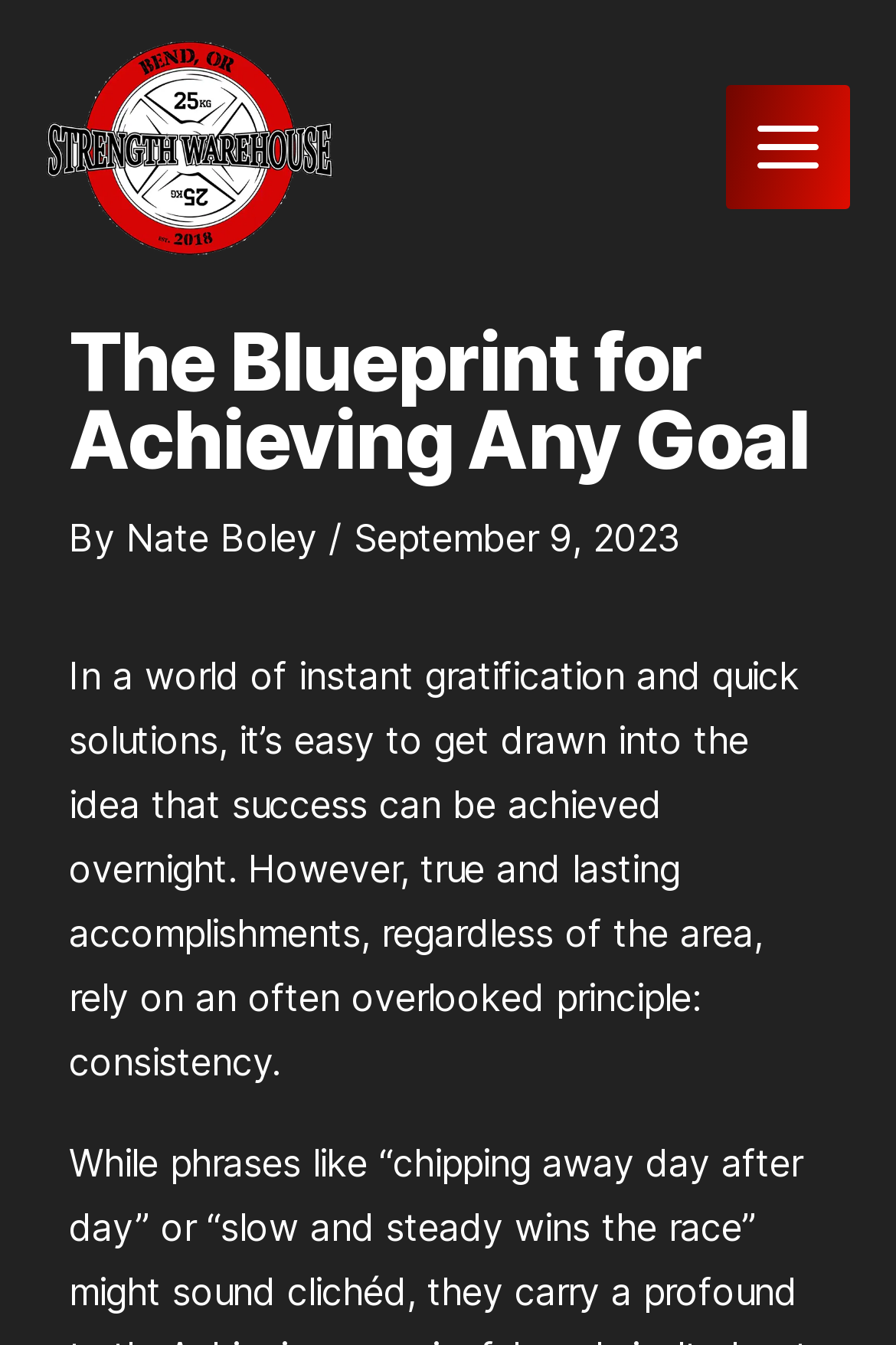What is the title or heading displayed on the webpage?

The Blueprint for Achieving Any Goal